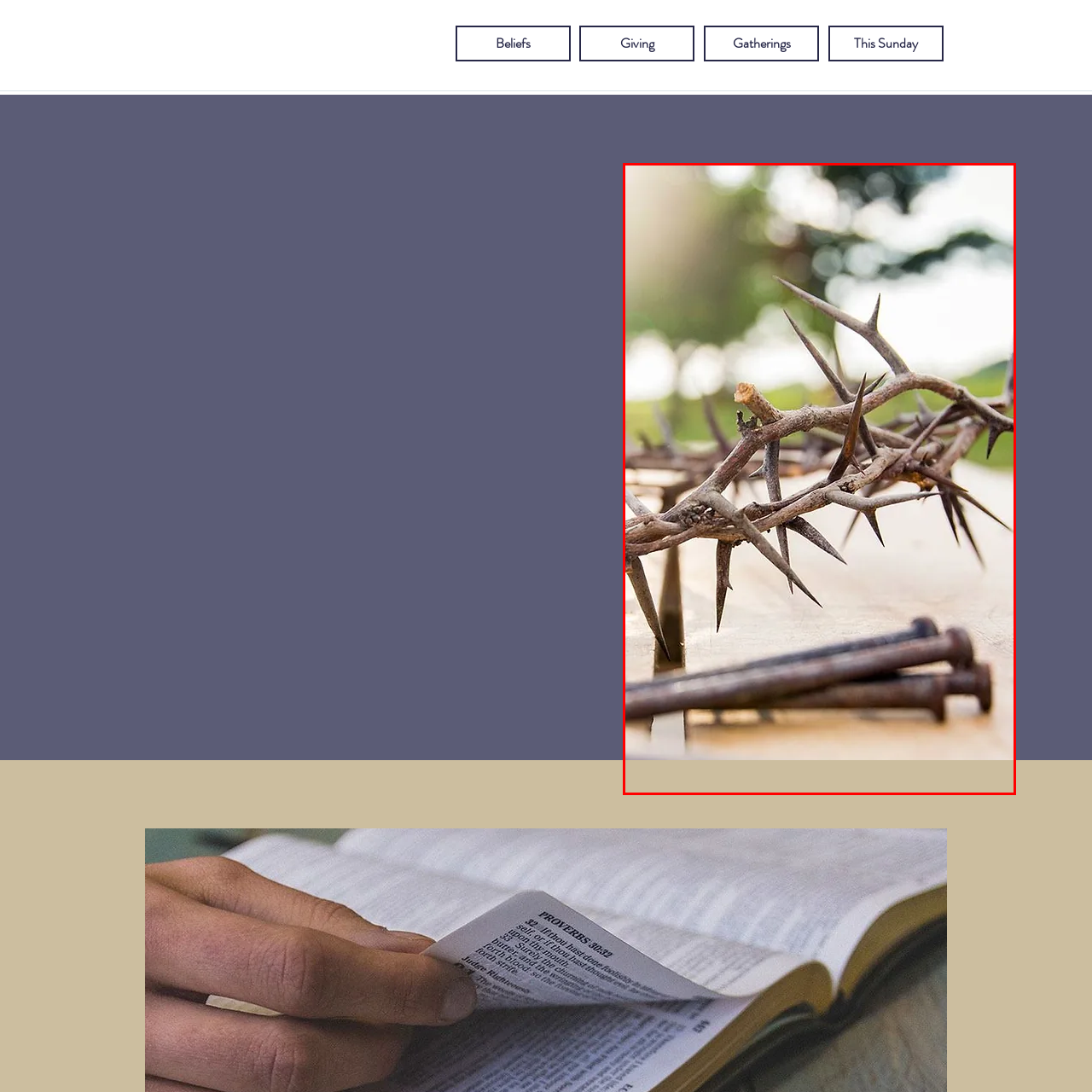What is the significance of the rusted nails?
Focus on the red-bounded area of the image and reply with one word or a short phrase.

highlight the somber narrative of the crucifixion